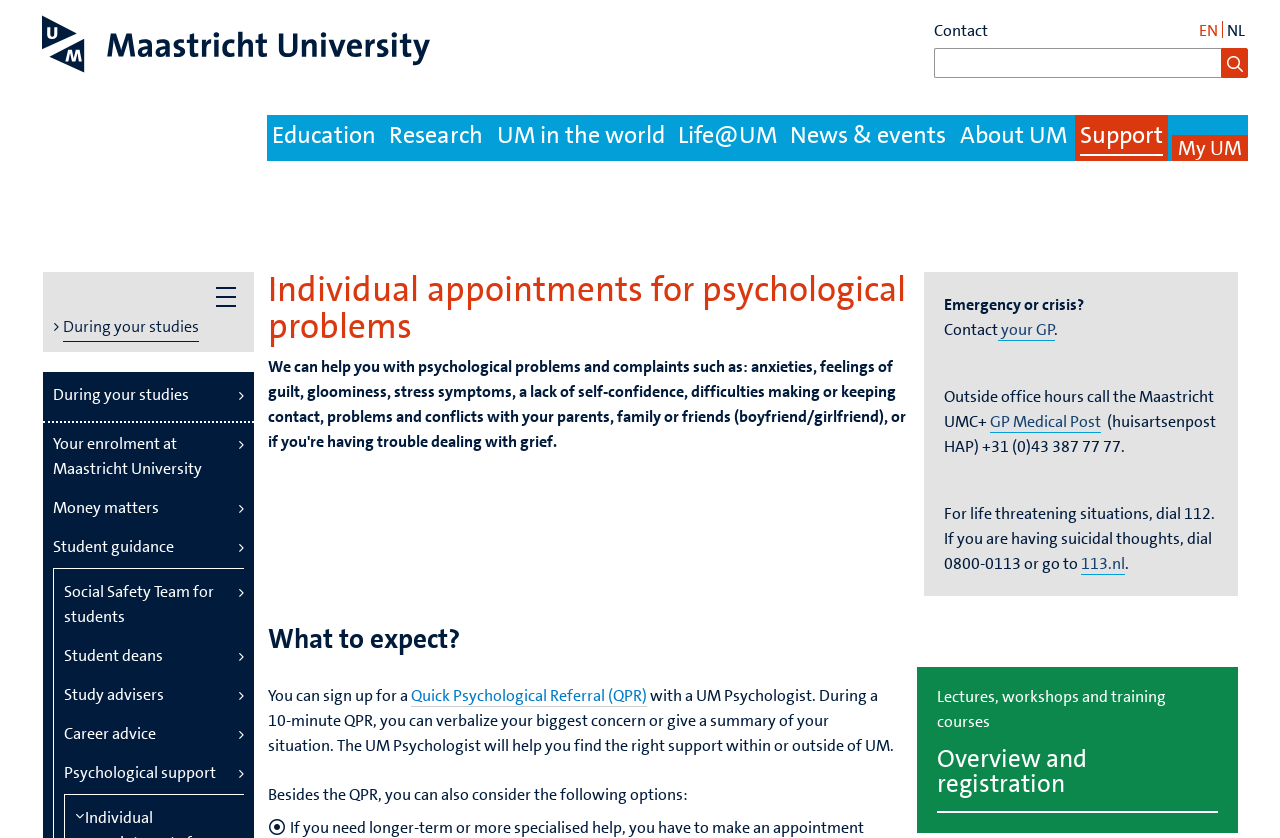Indicate the bounding box coordinates of the element that must be clicked to execute the instruction: "Click on the Maastricht University Logo". The coordinates should be given as four float numbers between 0 and 1, i.e., [left, top, right, bottom].

[0.033, 0.0, 0.336, 0.113]